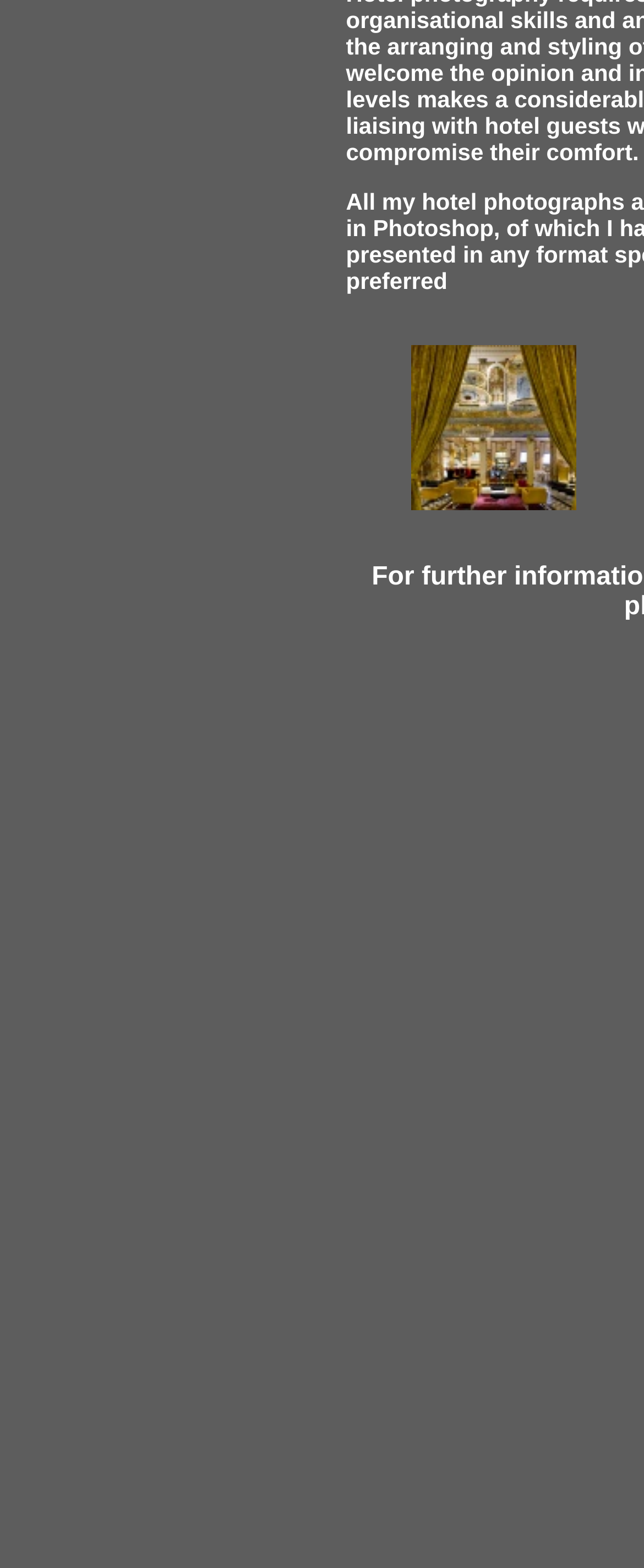Give a one-word or short phrase answer to this question: 
How many images are on this webpage?

1